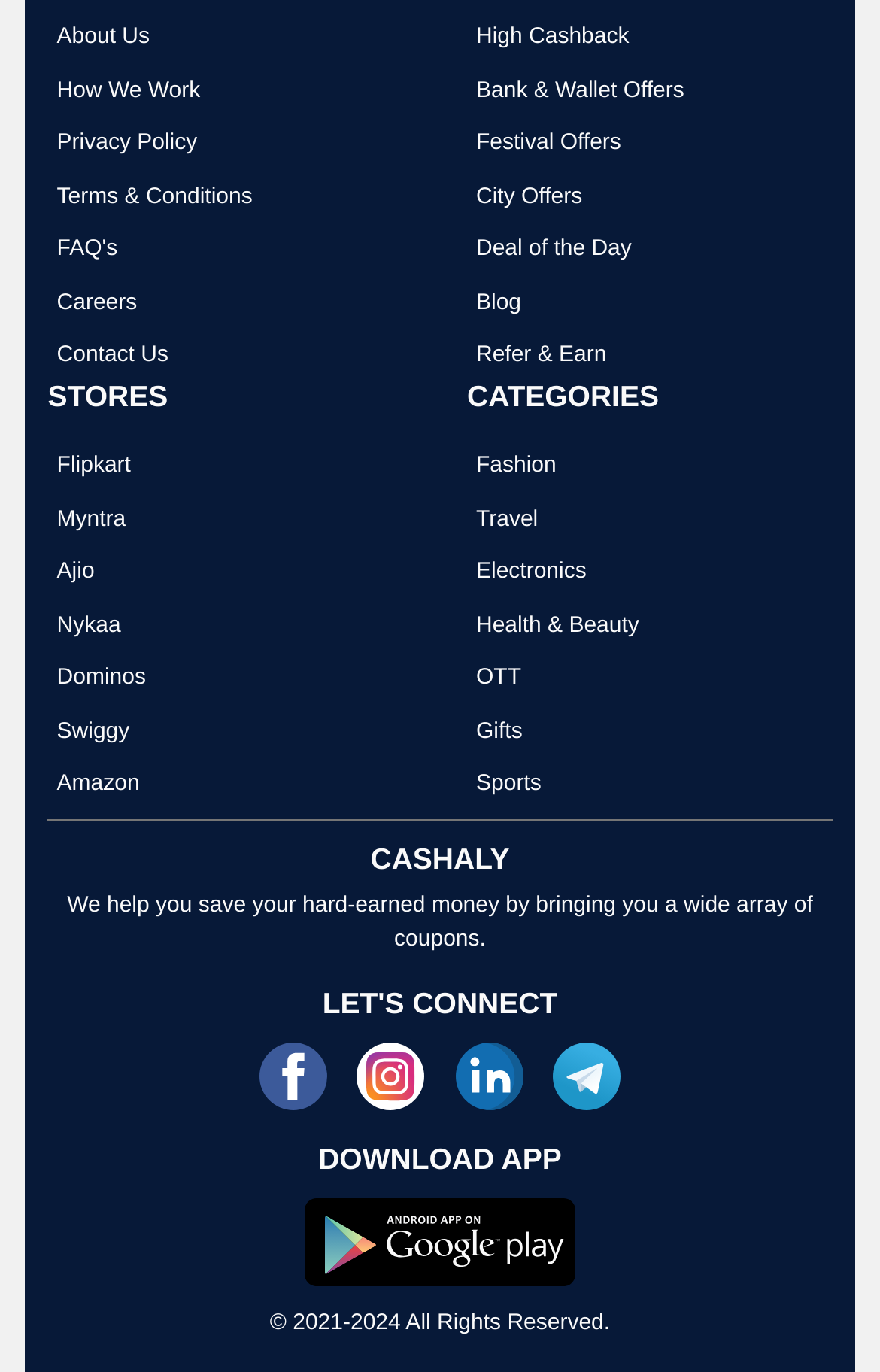Provide your answer to the question using just one word or phrase: What is the purpose of the website?

To save money